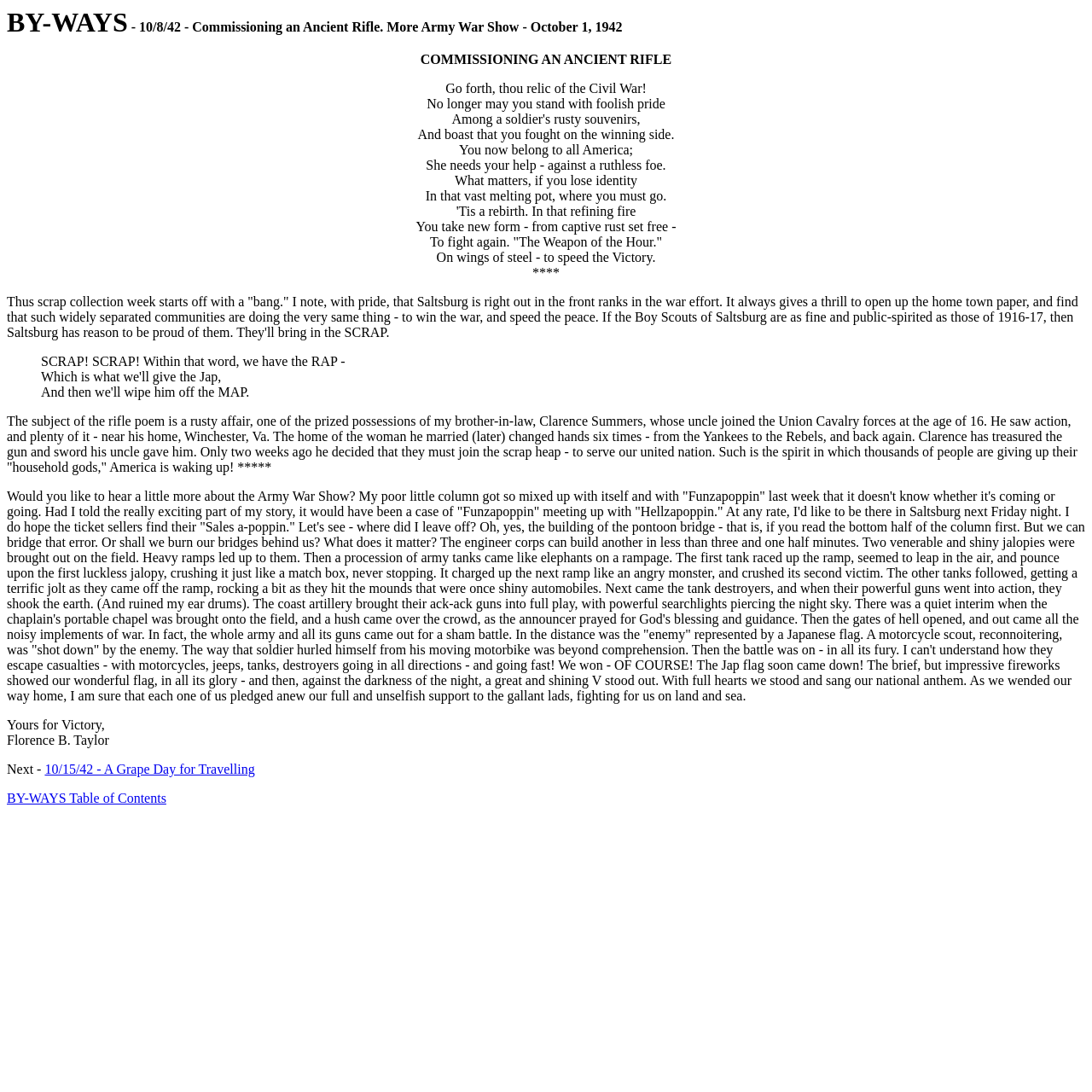What is the author's attitude towards the Boy Scouts?
Look at the image and respond with a single word or a short phrase.

Pride